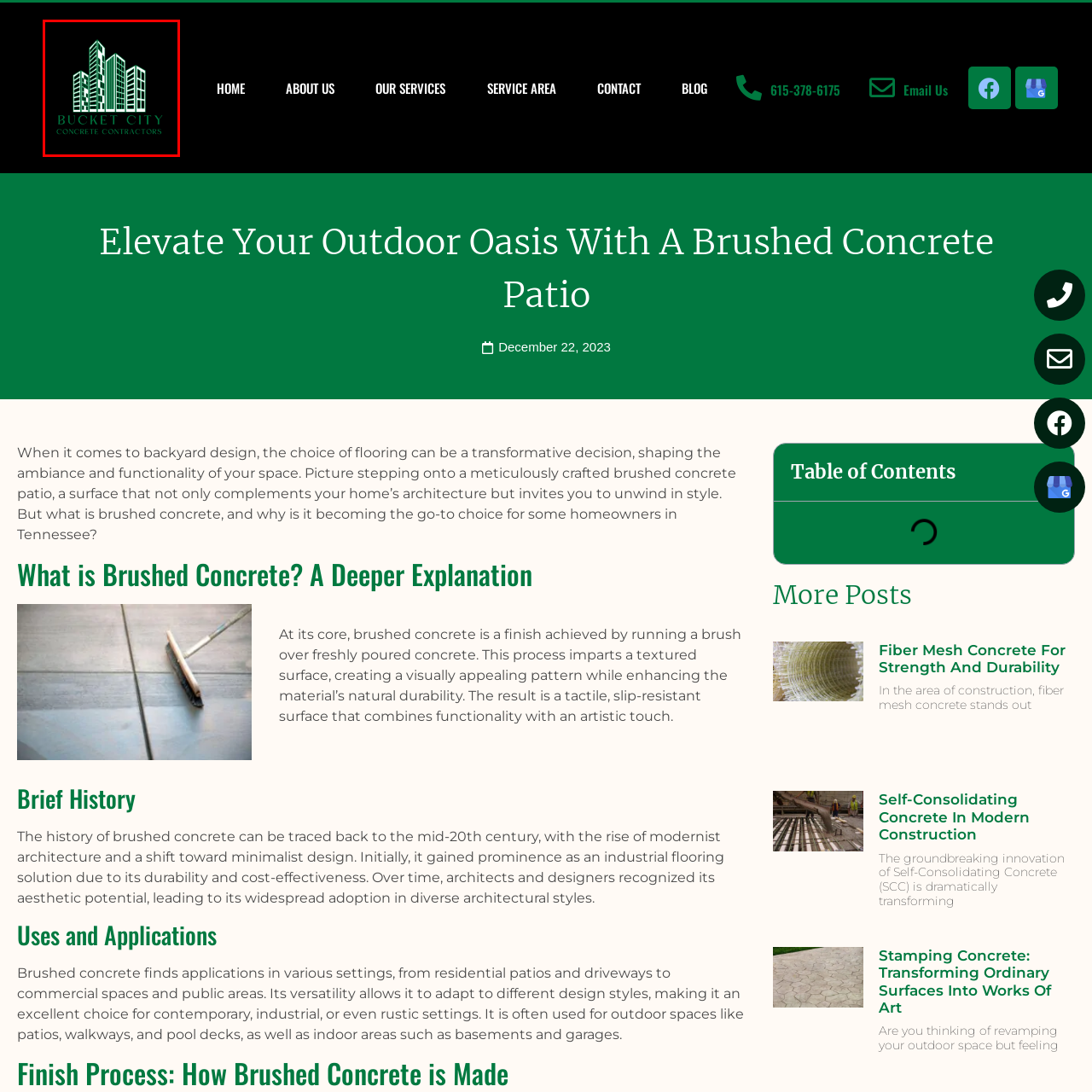Offer a detailed explanation of the elements found within the defined red outline.

The image features the logo of "Bucket City Concrete Contractors," prominently displaying a stylized depiction of several tall buildings. The design emphasizes green hues, reflecting the brand's commitment to quality and sustainability in construction. The text "BUCKET CITY" is boldly positioned above "CONCRETE CONTRACTORS," showcasing the company's focus on concrete services. This logo represents a modern and professional aesthetic, aligning with their mission to provide exceptional concrete solutions for various construction needs.